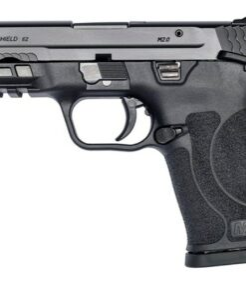Use a single word or phrase to respond to the question:
Are the controls of the M&P Shield EZ ambidextrous?

Yes